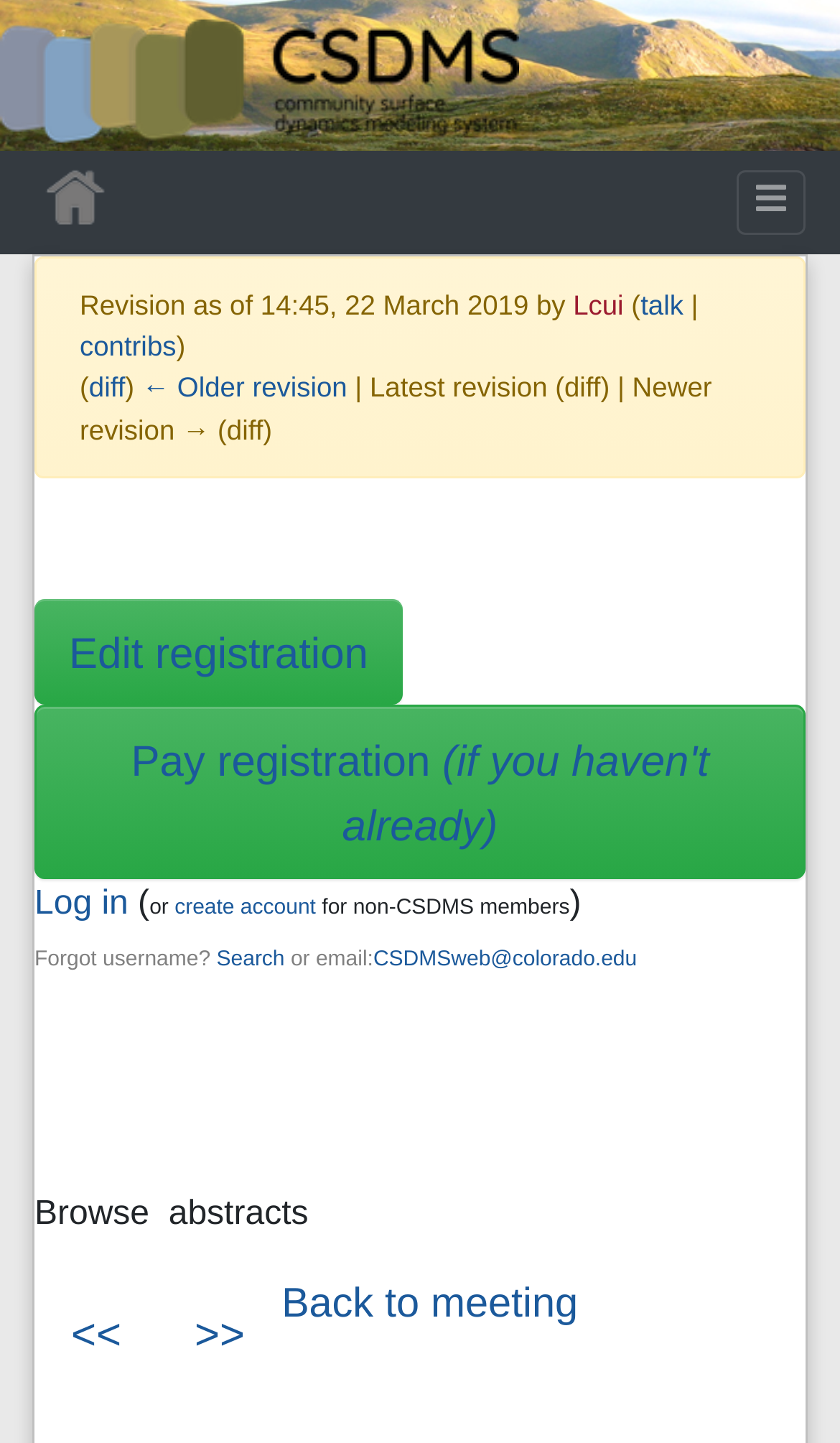Give a short answer using one word or phrase for the question:
What is the purpose of the 'Edit registration' link?

To edit registration